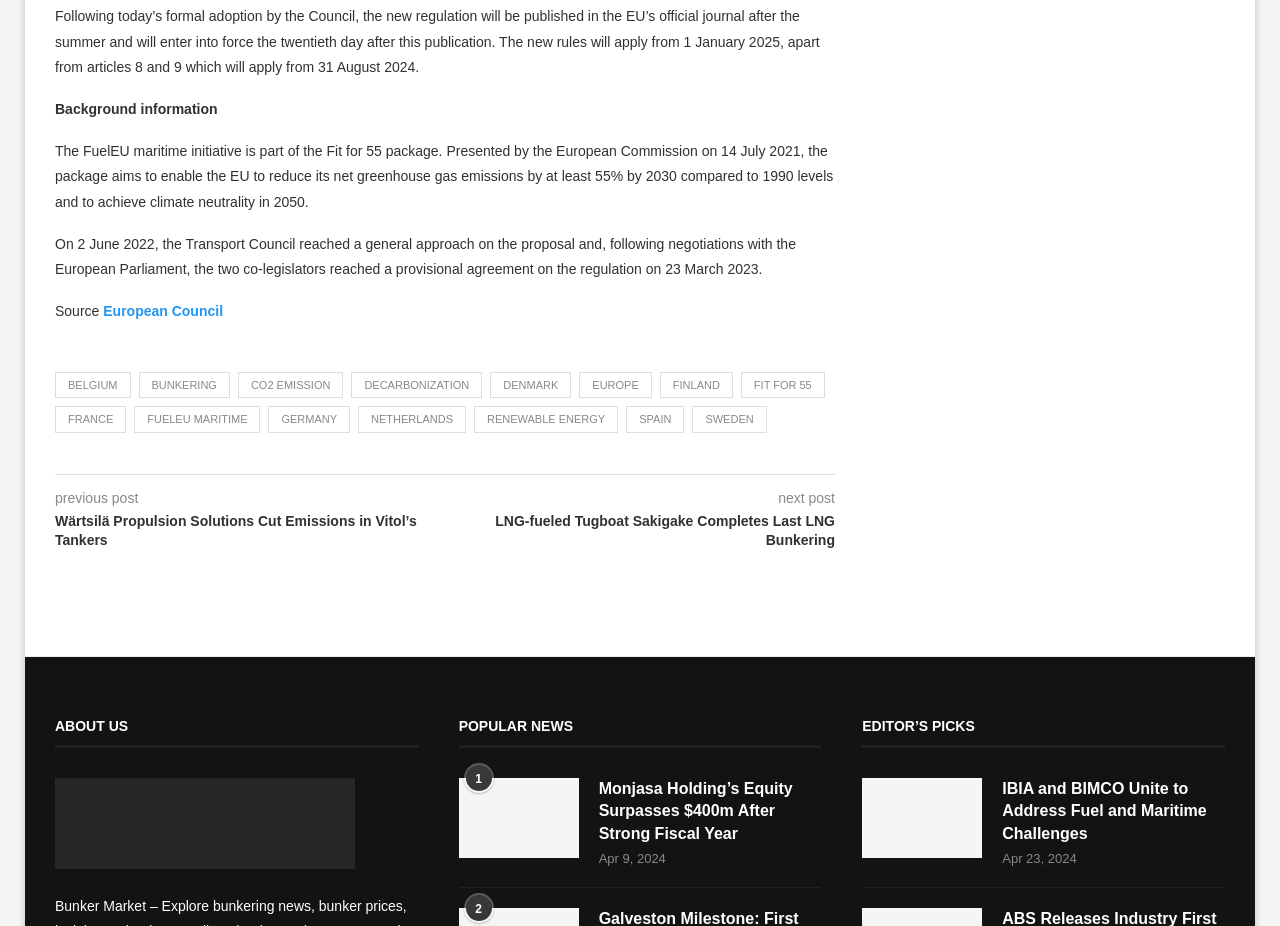Please mark the clickable region by giving the bounding box coordinates needed to complete this instruction: "Check the news about Monjasa Holding’s Equity".

[0.468, 0.84, 0.642, 0.913]